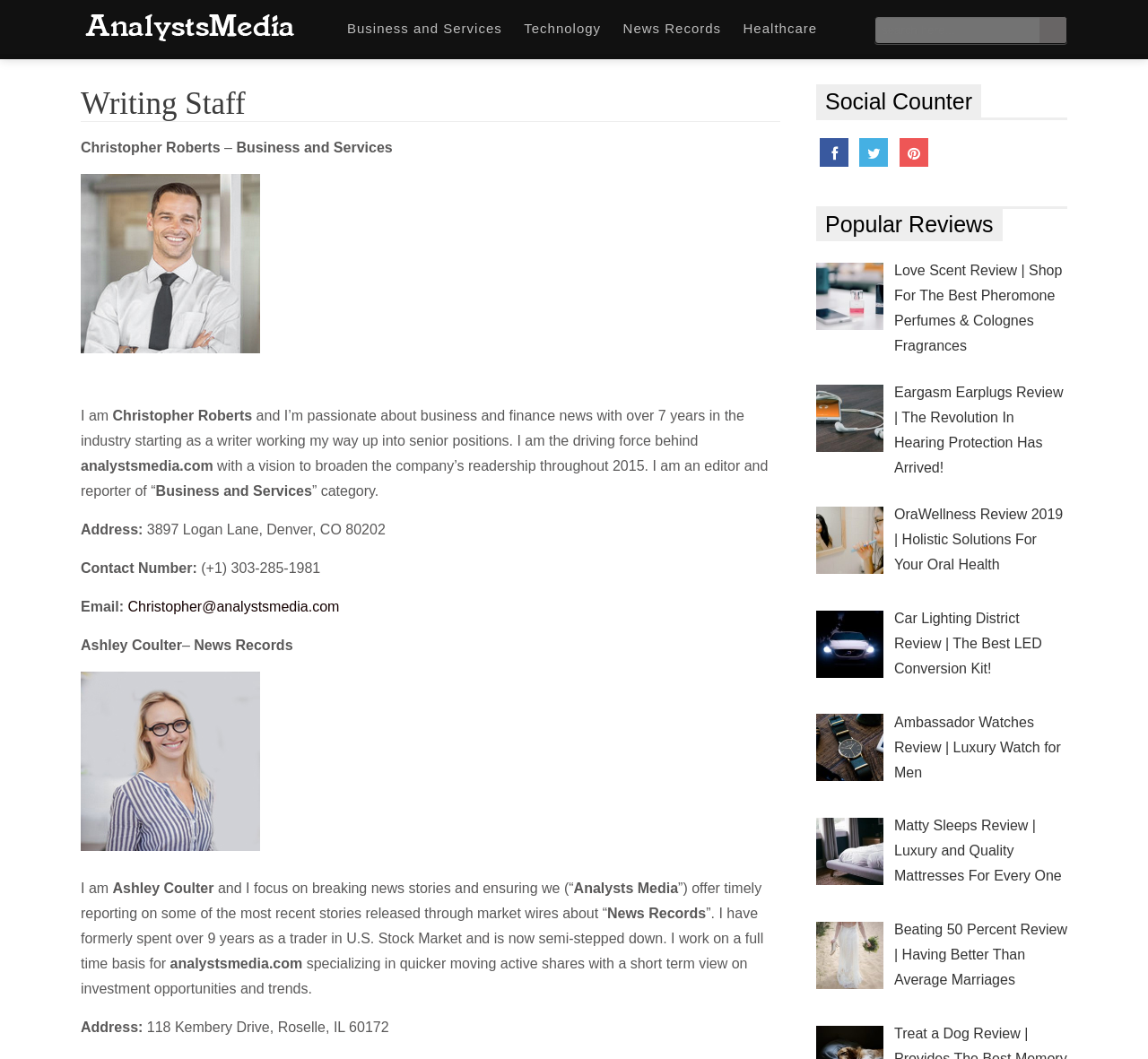Locate the bounding box coordinates of the element I should click to achieve the following instruction: "view Popular Reviews".

[0.711, 0.196, 0.873, 0.228]